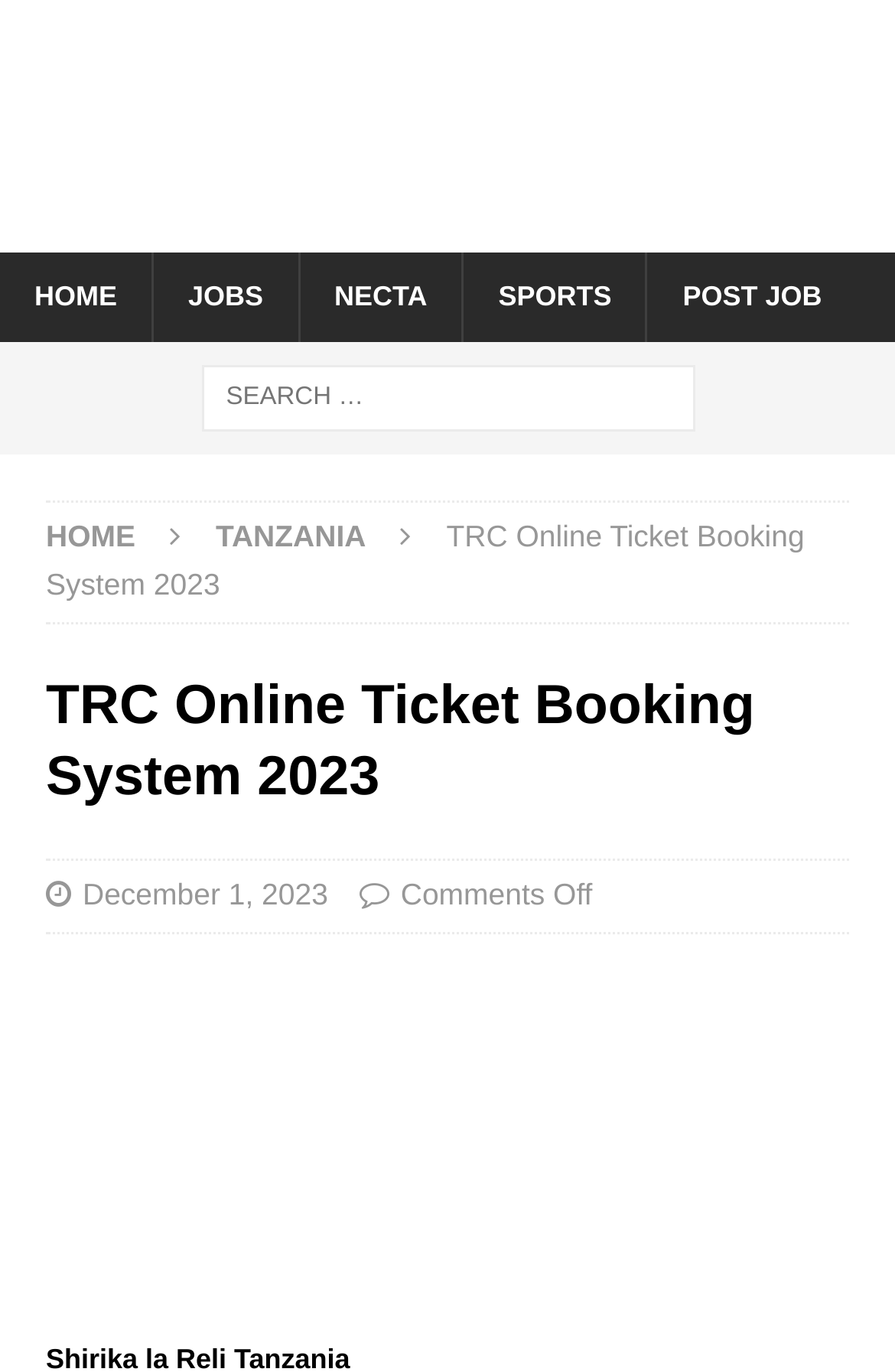Show the bounding box coordinates of the element that should be clicked to complete the task: "Click on Audi".

None